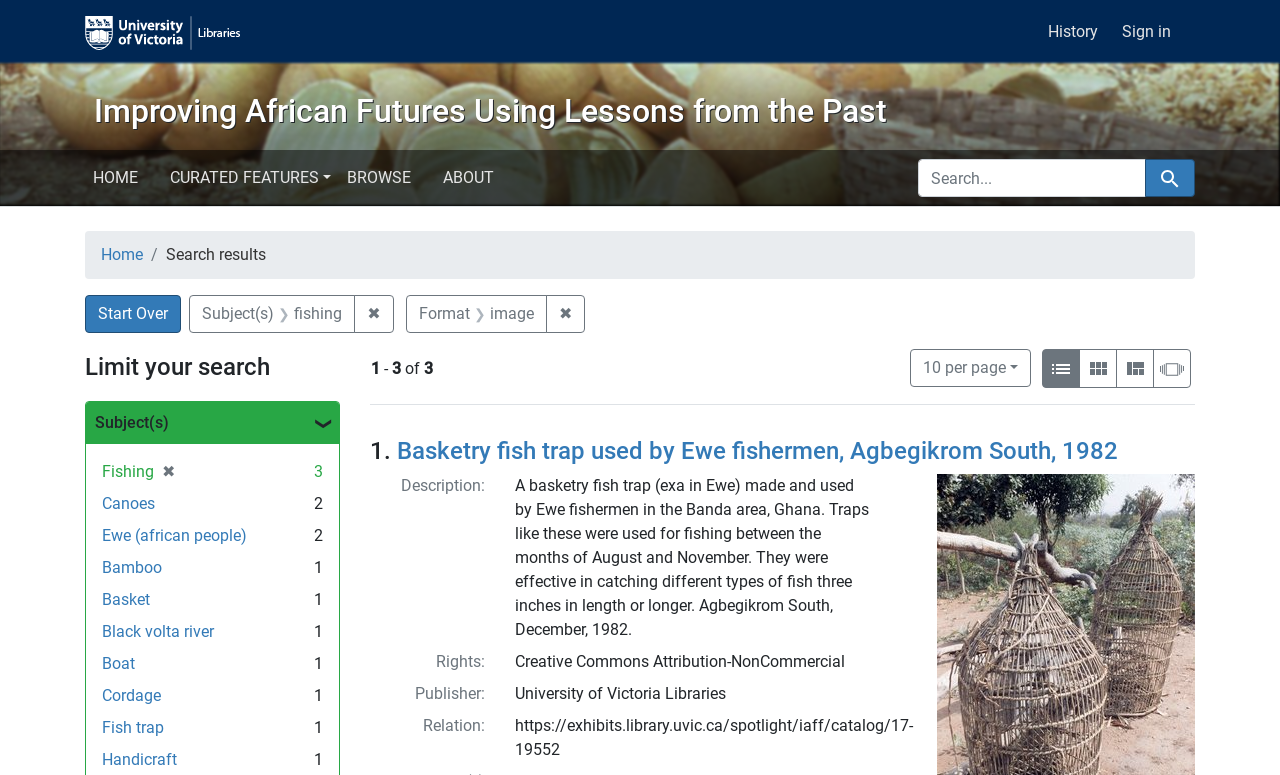Predict the bounding box coordinates of the UI element that matches this description: "Sign in". The coordinates should be in the format [left, top, right, bottom] with each value between 0 and 1.

[0.87, 0.015, 0.921, 0.067]